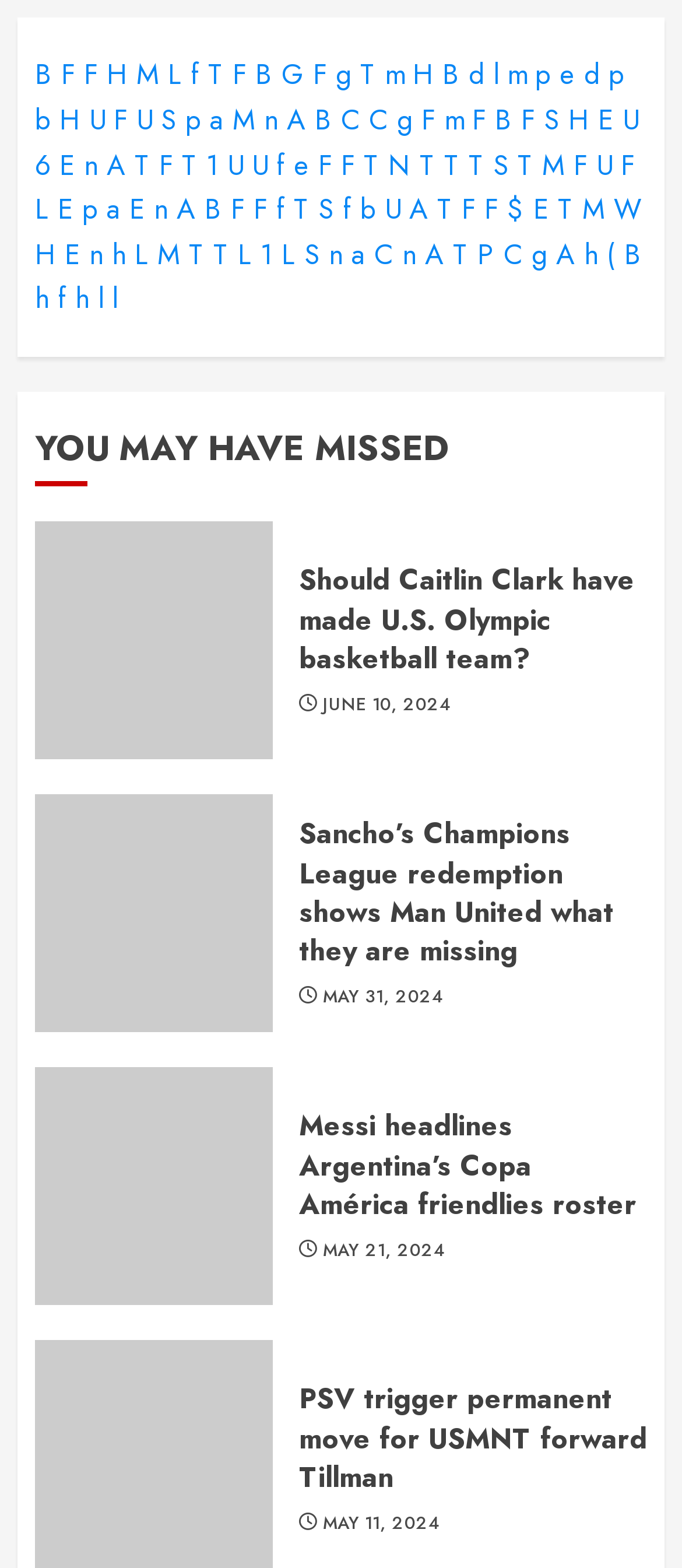Please locate the bounding box coordinates of the element that should be clicked to achieve the given instruction: "Click on link B".

[0.051, 0.035, 0.077, 0.061]